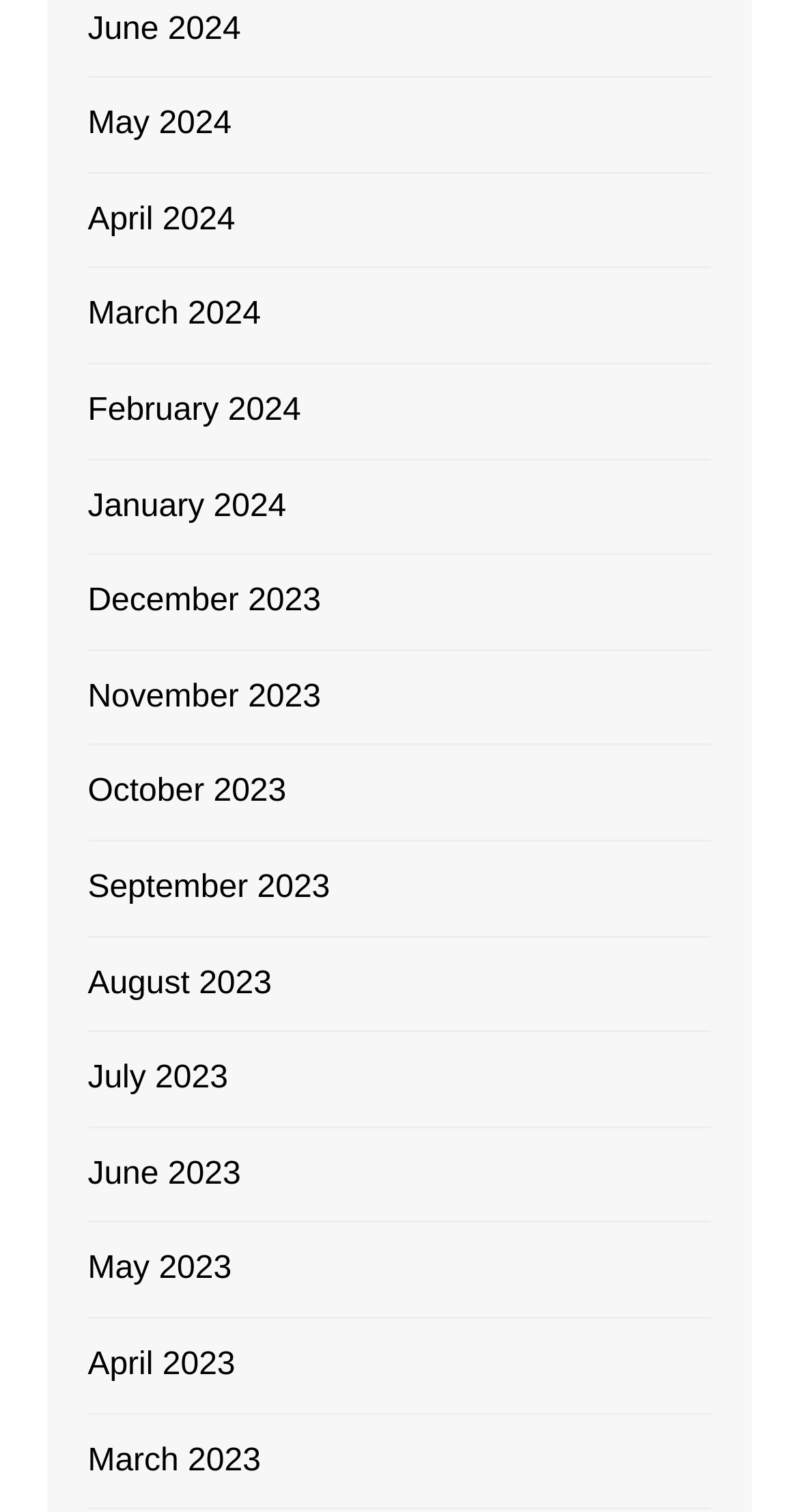Find the bounding box coordinates of the clickable area required to complete the following action: "Visit ChatterShmatter".

None